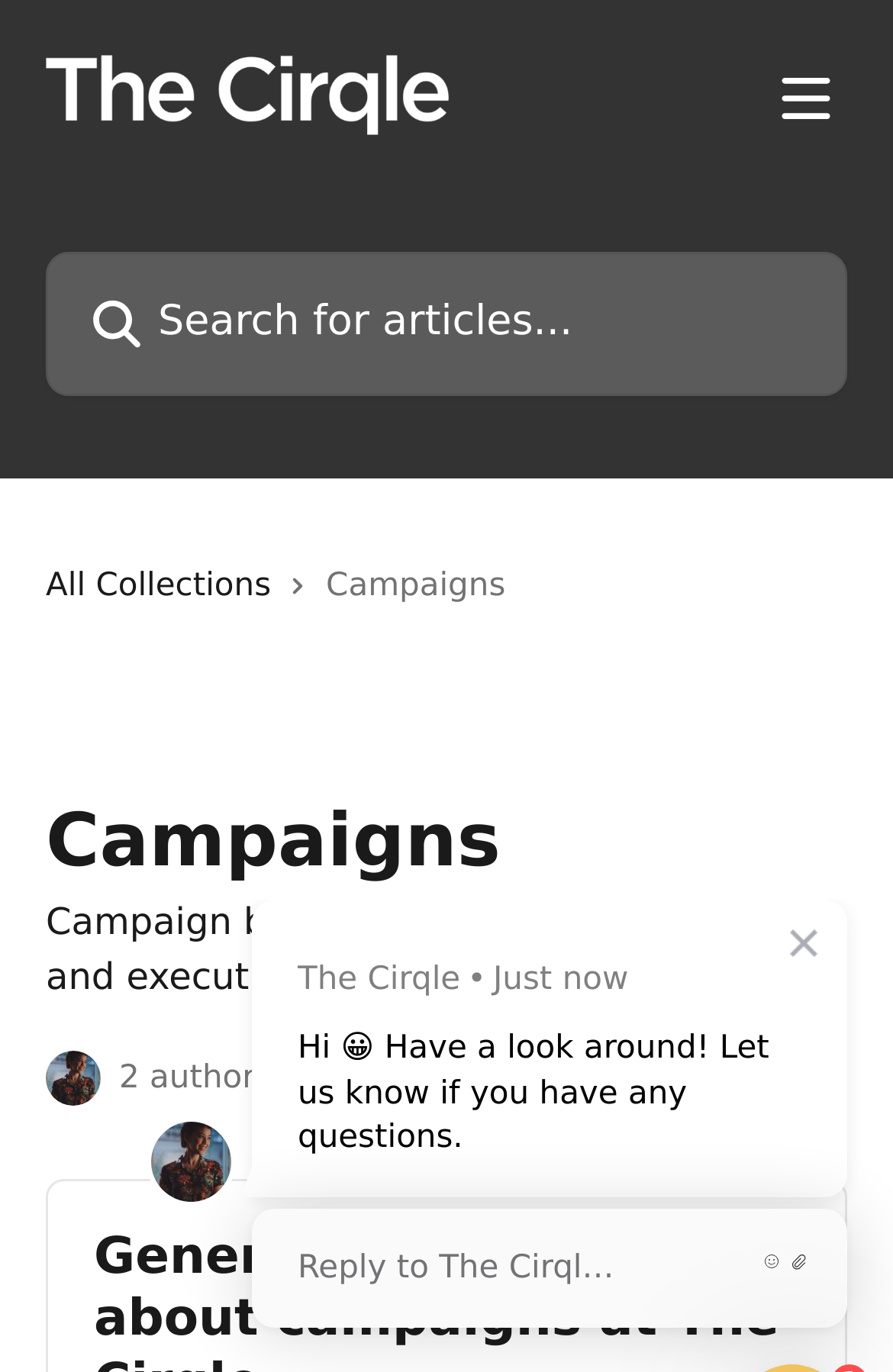Give a one-word or one-phrase response to the question: 
What is the name of the person associated with the campaign brief?

Prim Vianelli